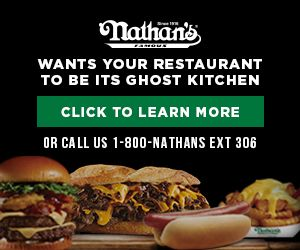Provide a comprehensive description of the image.

The image features a promotional advertisement for Nathan's Famous, emphasizing their interest in transforming restaurants into ghost kitchens. The vibrant graphic showcases an assortment of Nathan's iconic menu items, including juicy burgers, crispy fries, and classic hot dogs, all arranged invitingly. The text commands attention with bold letters, stating: "WANTS YOUR RESTAURANT TO BE ITS GHOST KITCHEN." A prominent green button below encourages viewers to "CLICK TO LEARN MORE," while a secondary prompt provides a contact number for inquiries, suggesting an accessible approach for potential partnerships. This eye-catching ad effectively highlights Nathan’s Famous as a forward-thinking brand seeking innovative restaurant collaborations.